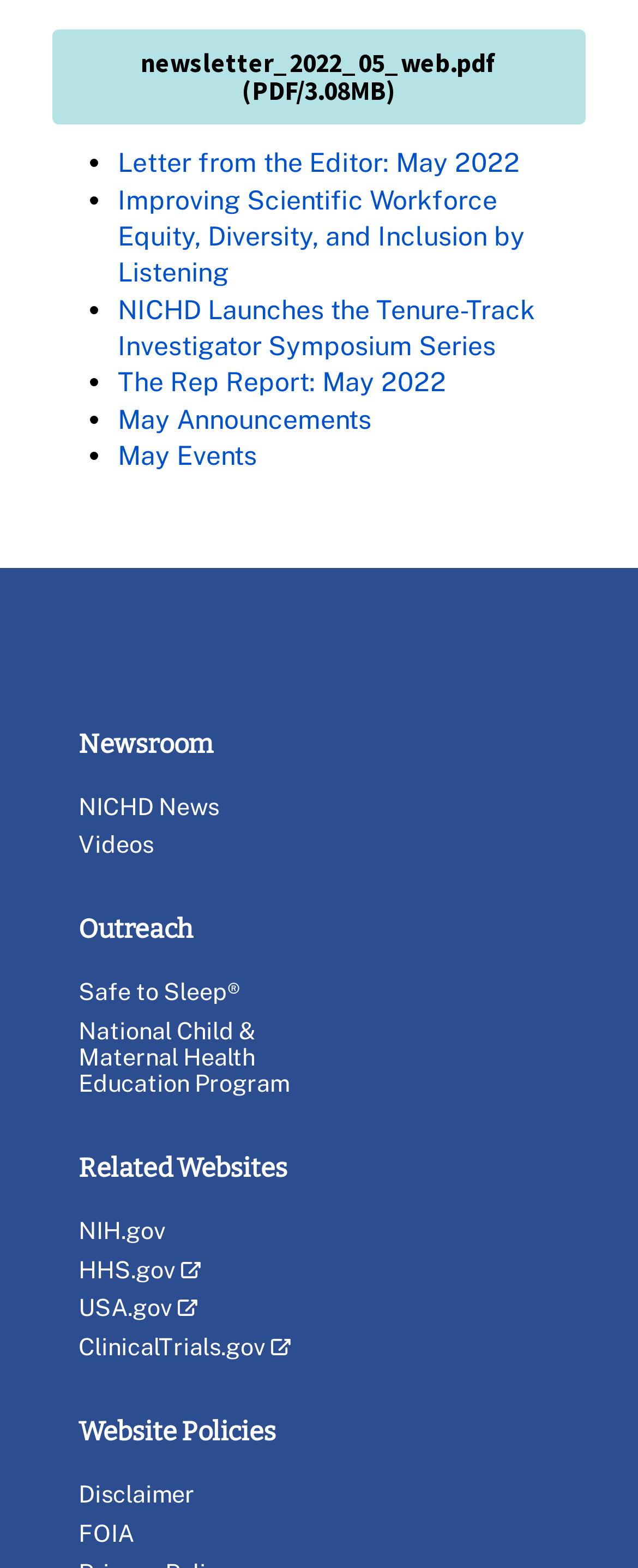Respond to the following question using a concise word or phrase: 
How many list markers are on the page?

6